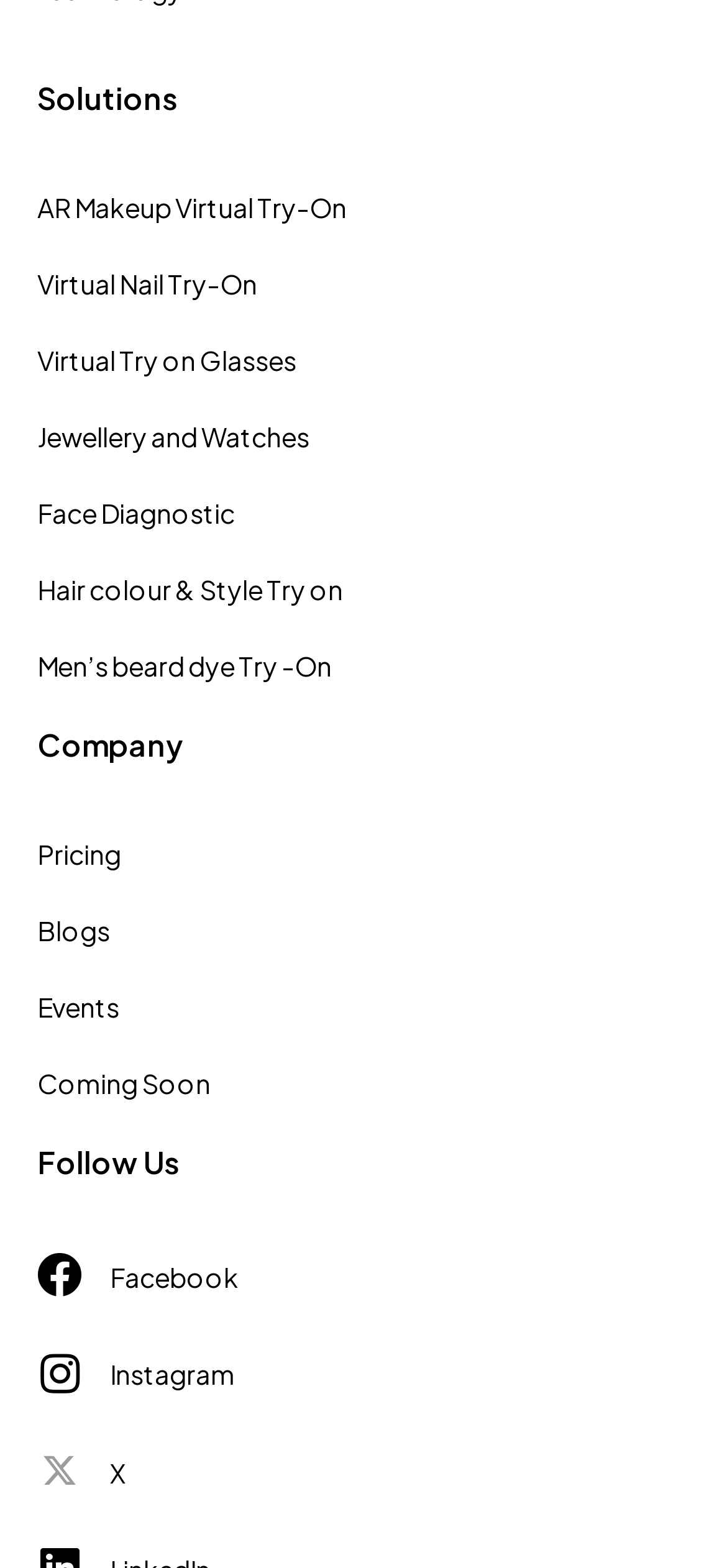What is the purpose of the 'Face Diagnostic' solution?
Please respond to the question with a detailed and informative answer.

The purpose of the 'Face Diagnostic' solution is not explicitly stated on the webpage, but it can be inferred that it is related to analyzing or diagnosing facial features.